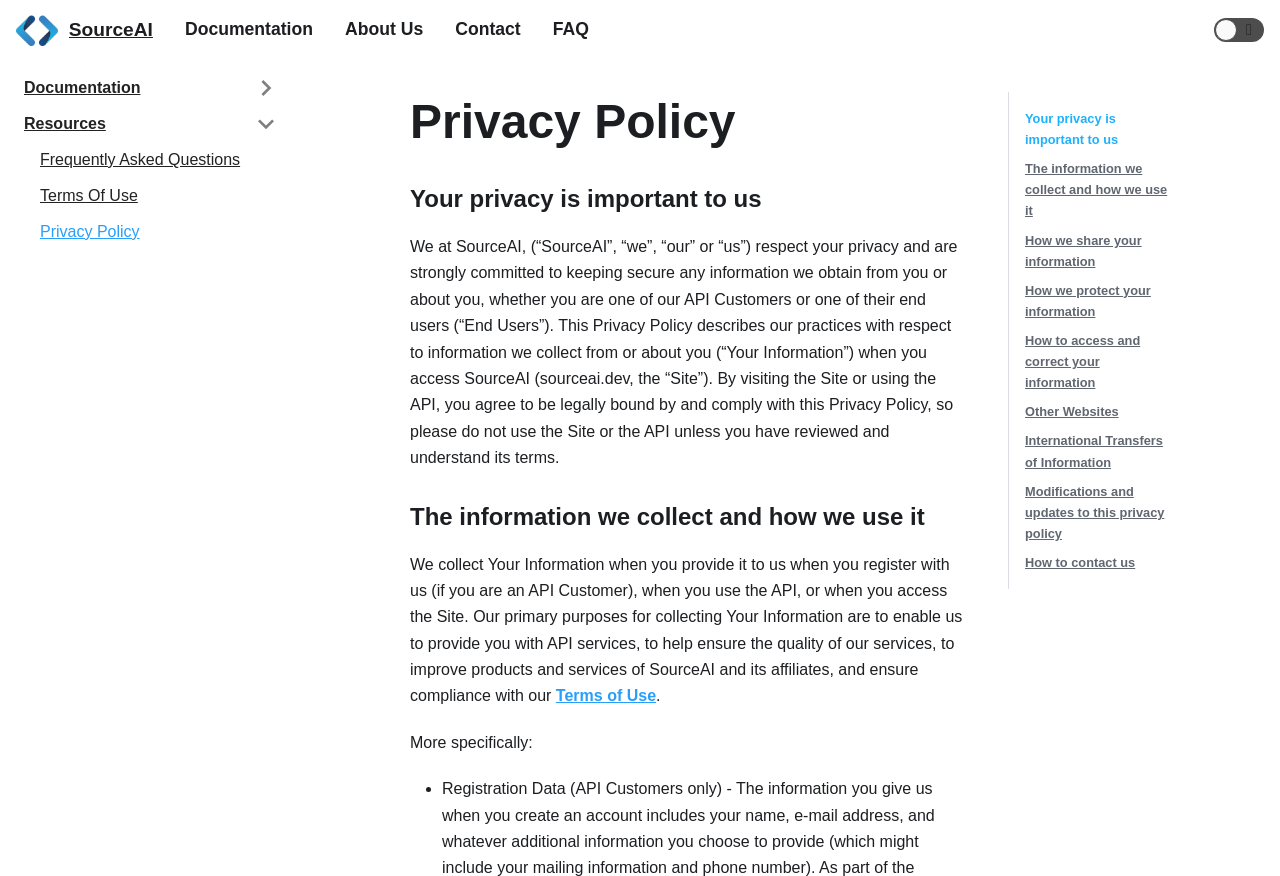Use a single word or phrase to answer the question:
What is the scope of the privacy policy?

SourceAI and its affiliates